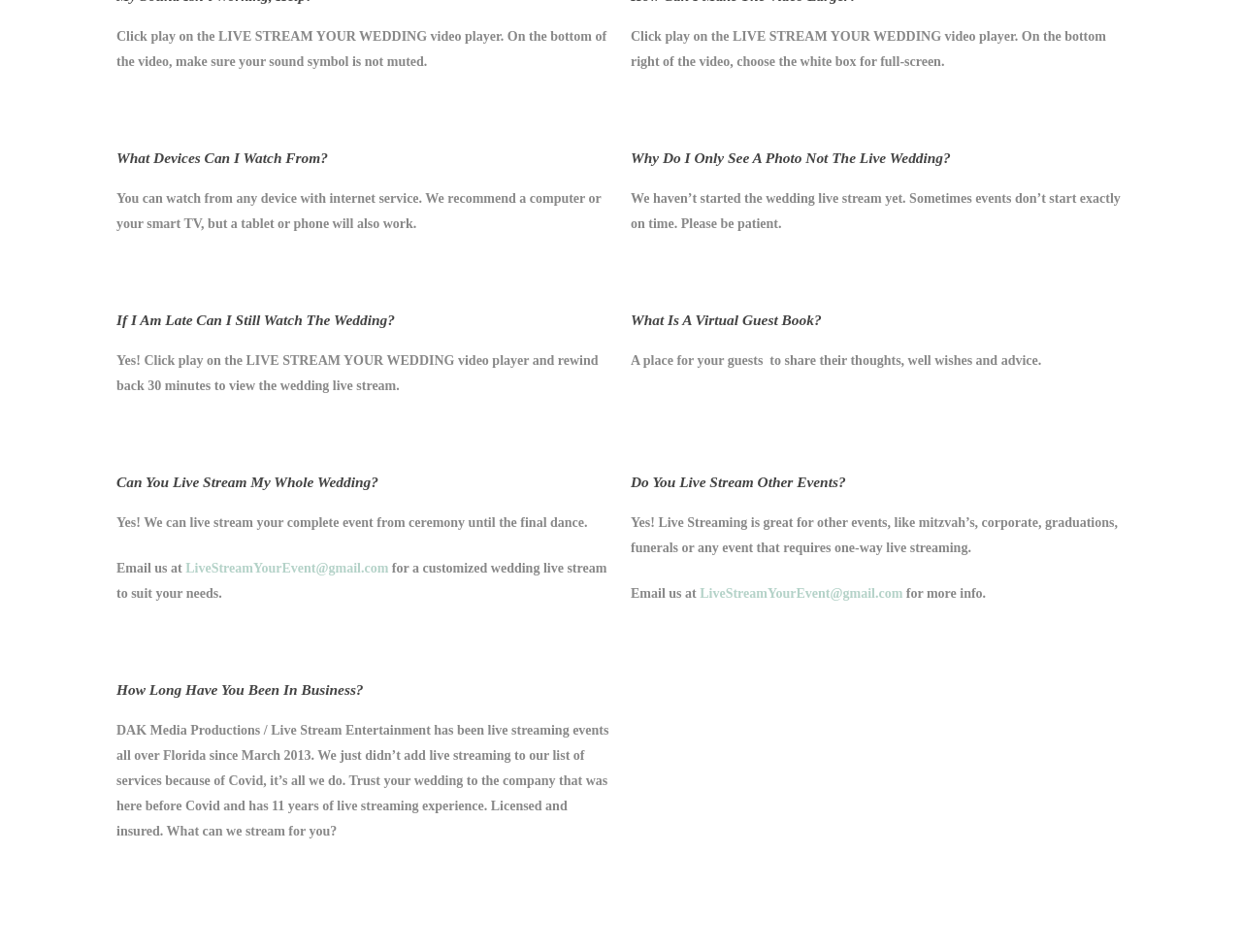Using the information in the image, give a comprehensive answer to the question: 
How long has DAK Media Productions been live streaming events?

The webpage mentions that DAK Media Productions / Live Stream Entertainment has been live streaming events all over Florida since March 2013, which means they have 11 years of live streaming experience.